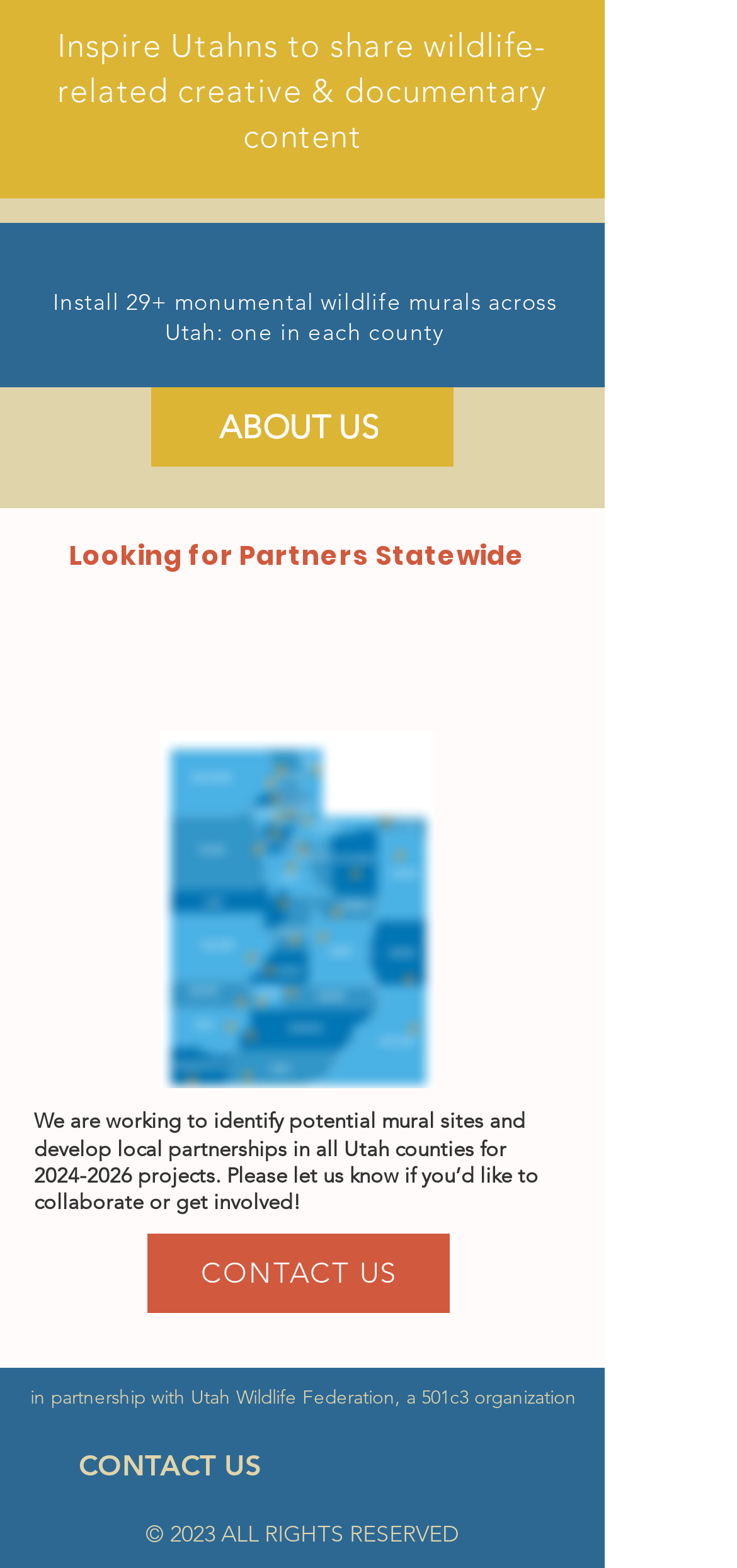What is the goal of the wildlife murals?
Refer to the image and provide a thorough answer to the question.

According to the StaticText element, the goal is to 'Install 29+ monumental wildlife murals across Utah: one in each county', which implies that the goal is to have at least one mural in each of the 29 counties in Utah.